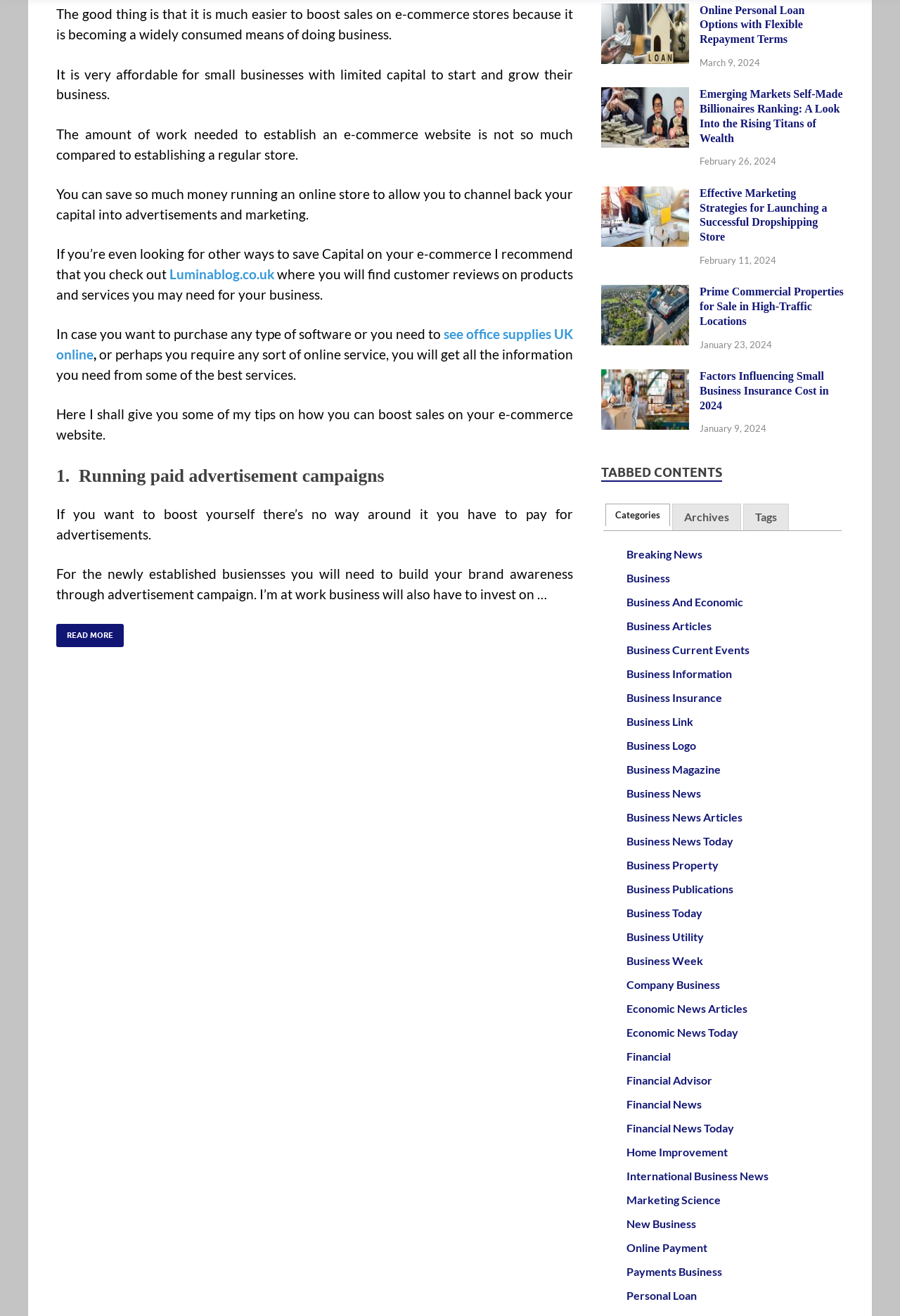Please identify the coordinates of the bounding box that should be clicked to fulfill this instruction: "Check out 'Emerging Markets Self-Made Billionaires Ranking: A Look Into the Rising Titans of Wealth'".

[0.668, 0.068, 0.766, 0.078]